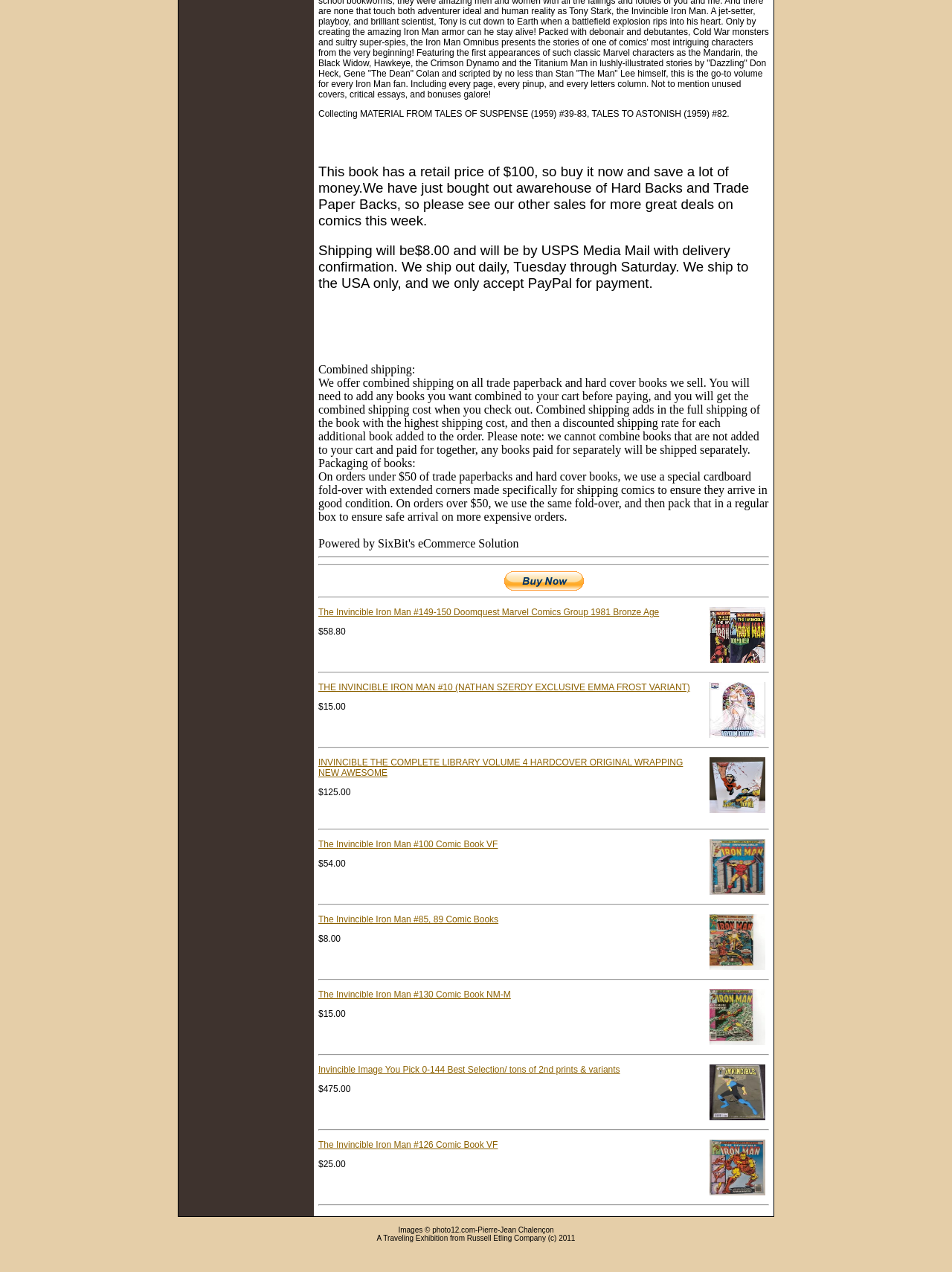How many books are listed on this page?
Please provide a single word or phrase based on the screenshot.

9